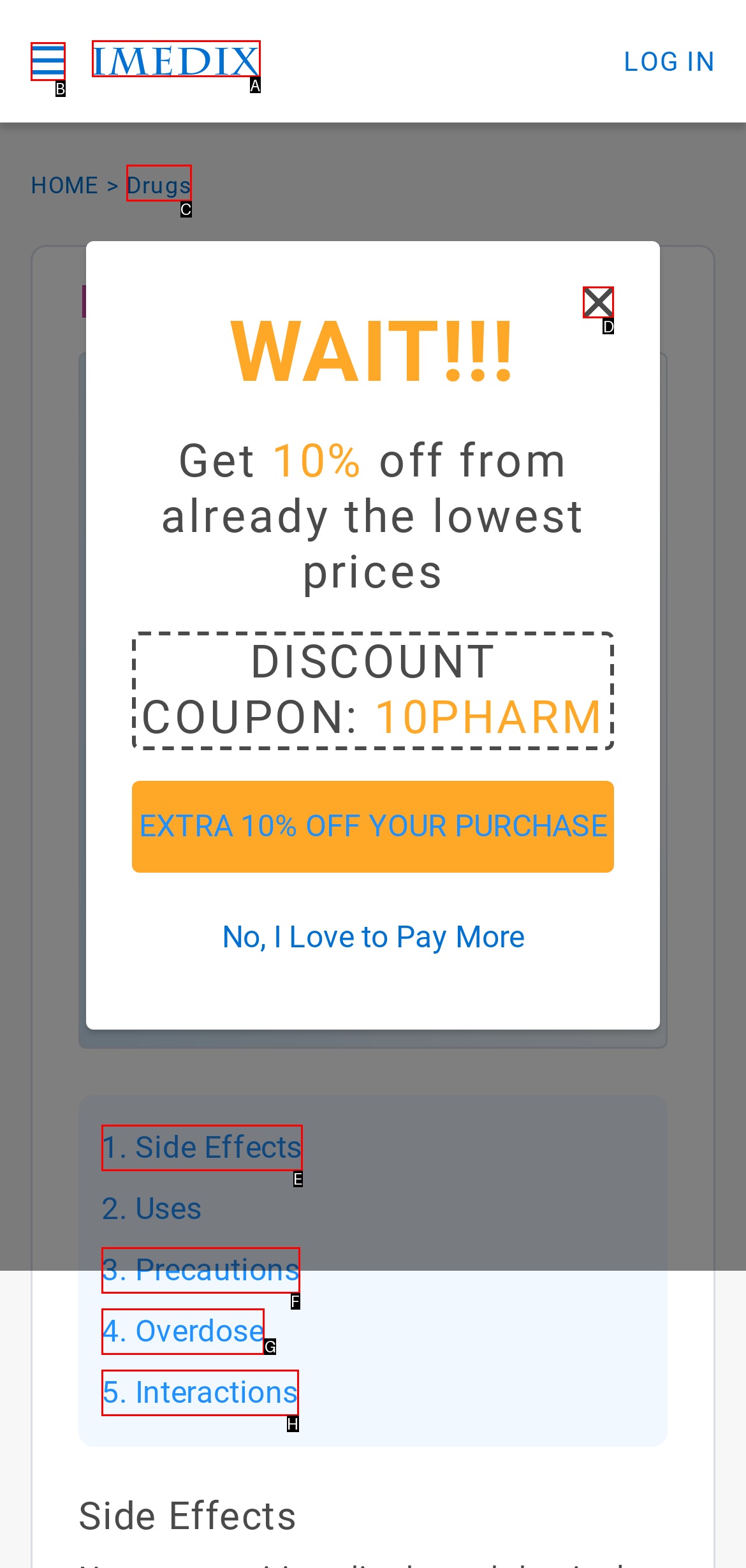To complete the instruction: Close the discount coupon, which HTML element should be clicked?
Respond with the option's letter from the provided choices.

D